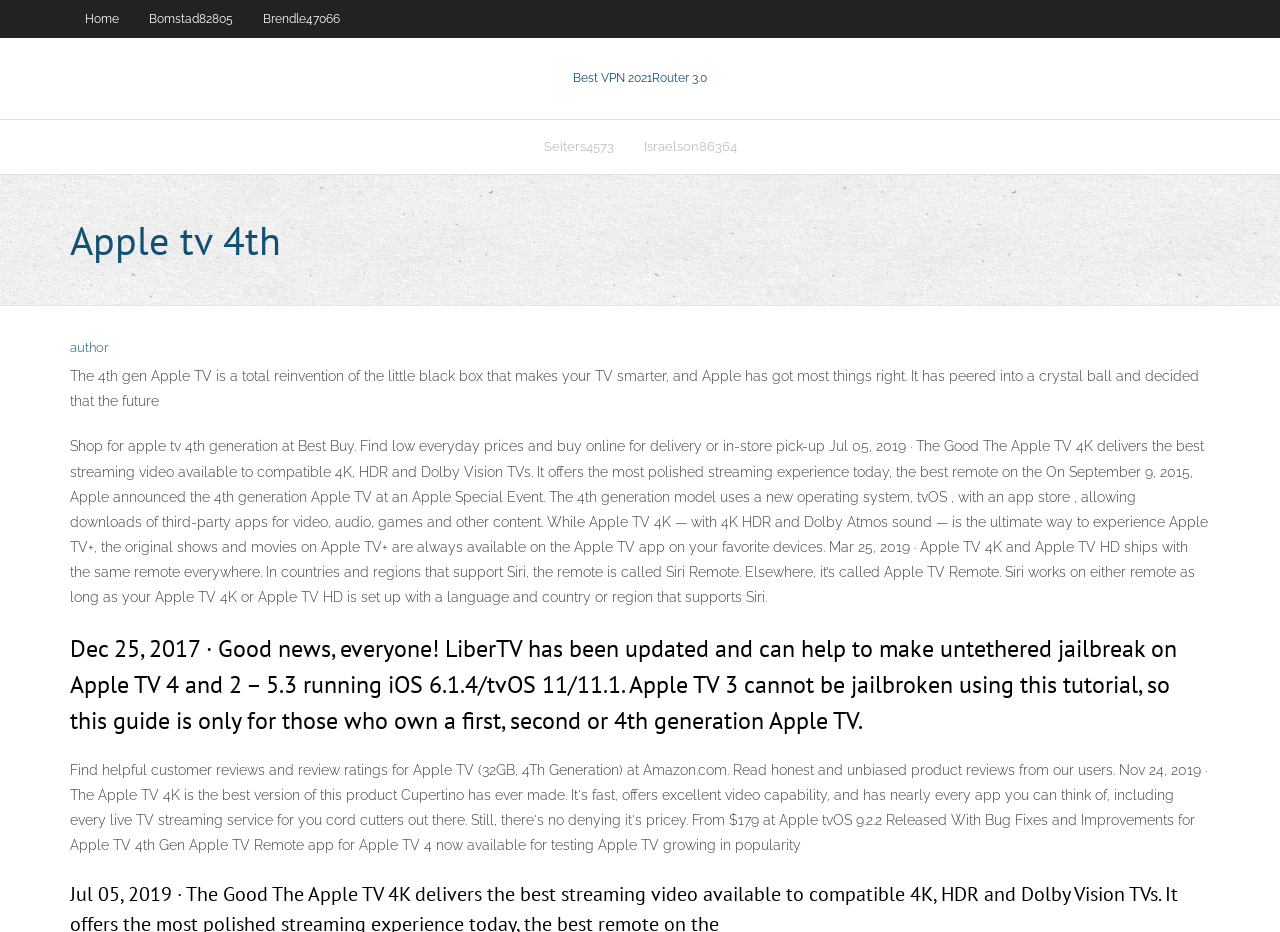From the details in the image, provide a thorough response to the question: What is the name of the remote control used by Apple TV?

The text 'In countries and regions that support Siri, the remote is called Siri Remote. Elsewhere, it’s called Apple TV Remote.' indicates that the name of the remote control used by Apple TV is Siri Remote in regions that support Siri.